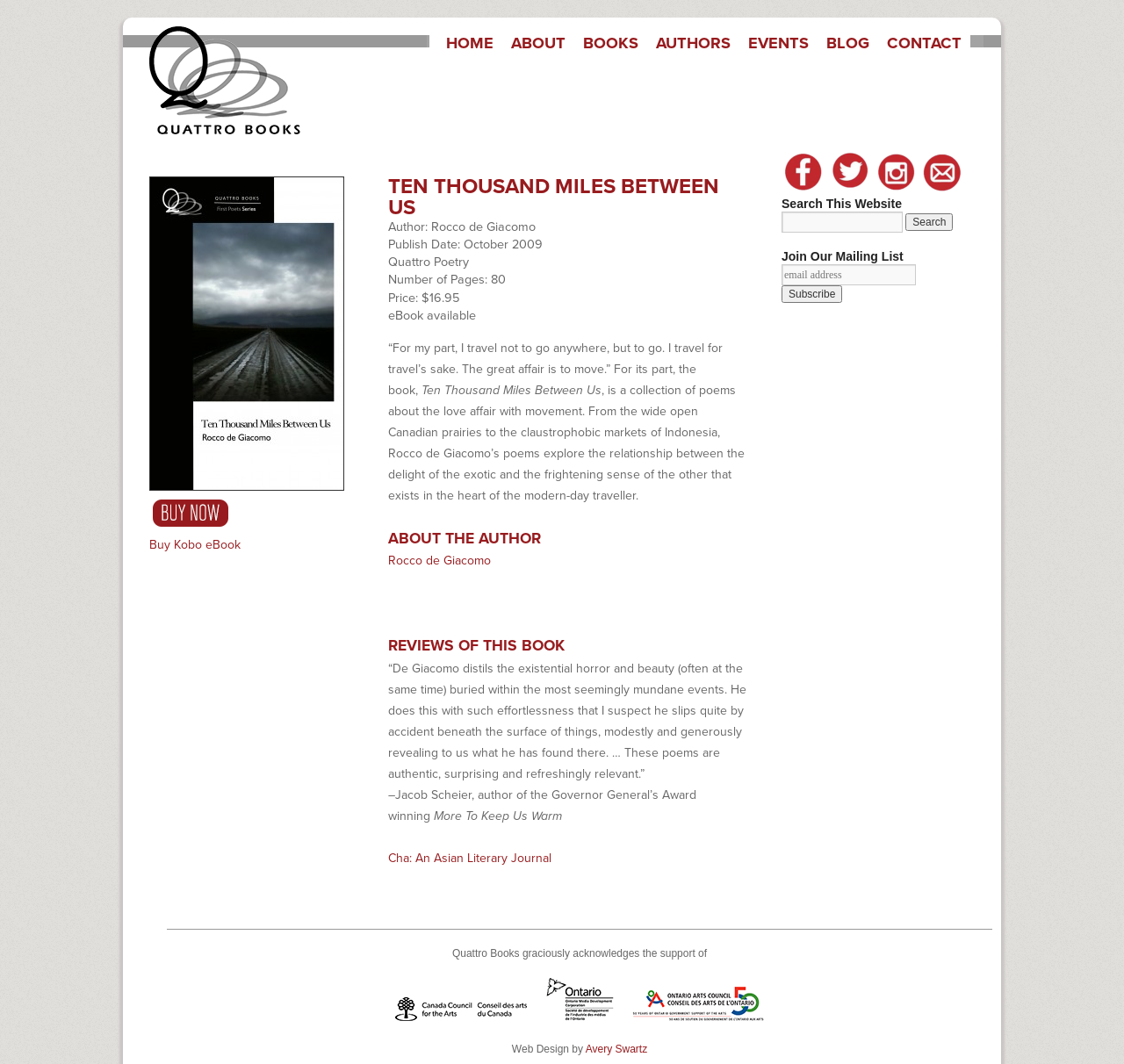Determine the main headline from the webpage and extract its text.

TEN THOUSAND MILES BETWEEN US